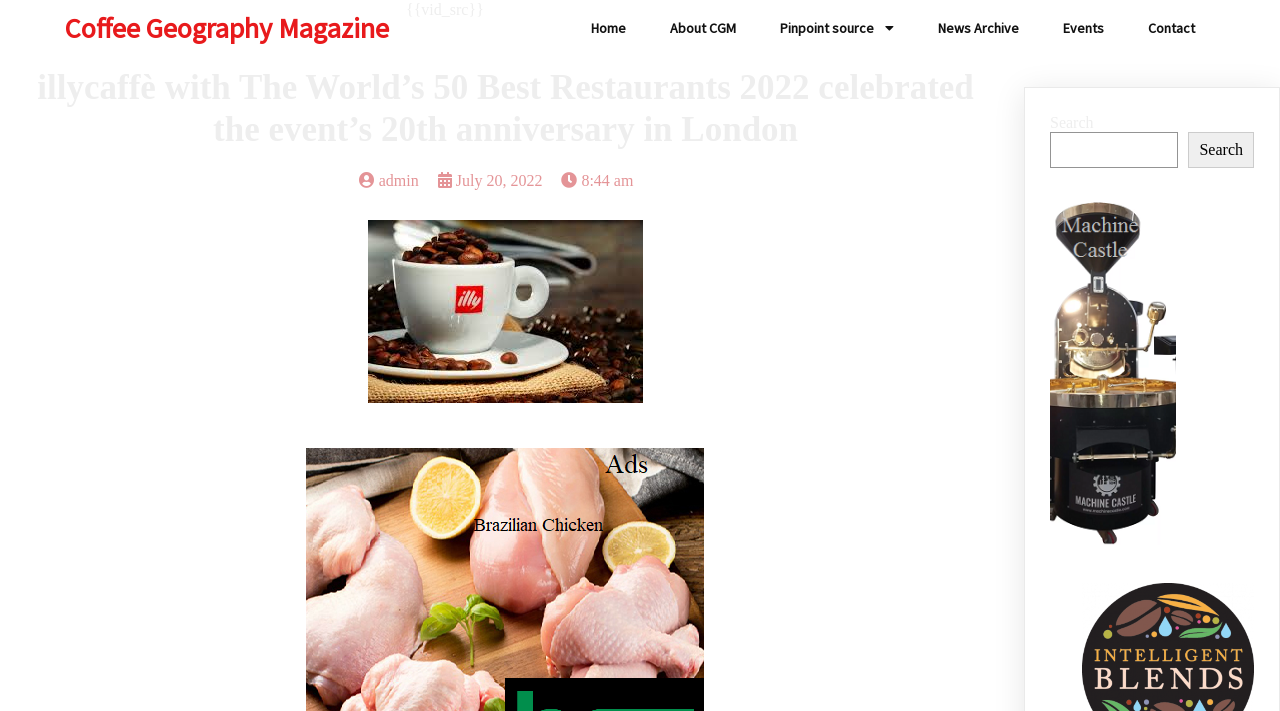Determine the bounding box coordinates for the region that must be clicked to execute the following instruction: "go to Home".

[0.446, 0.014, 0.505, 0.066]